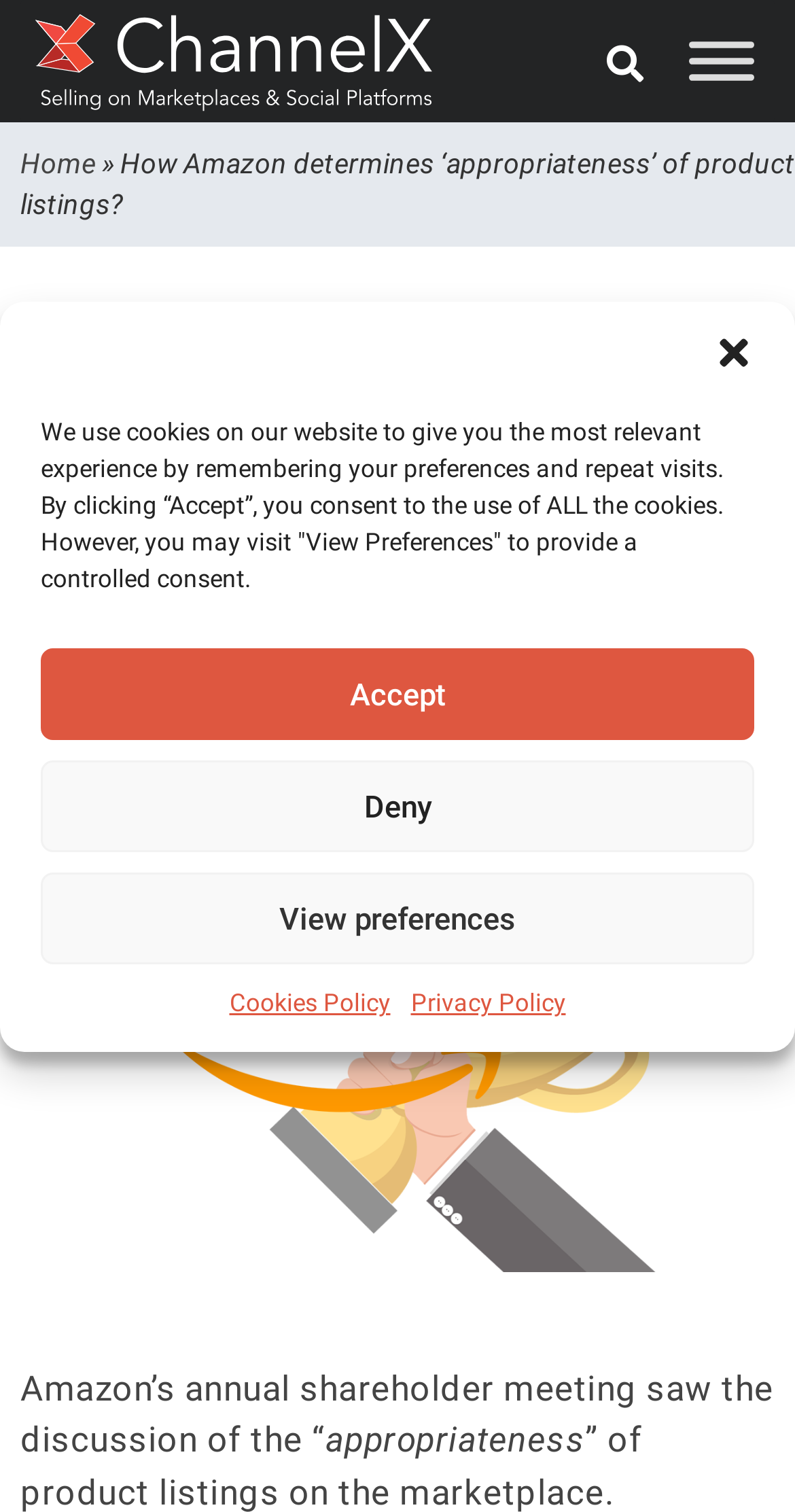Specify the bounding box coordinates of the area to click in order to follow the given instruction: "Search for something."

[0.744, 0.0, 0.828, 0.081]